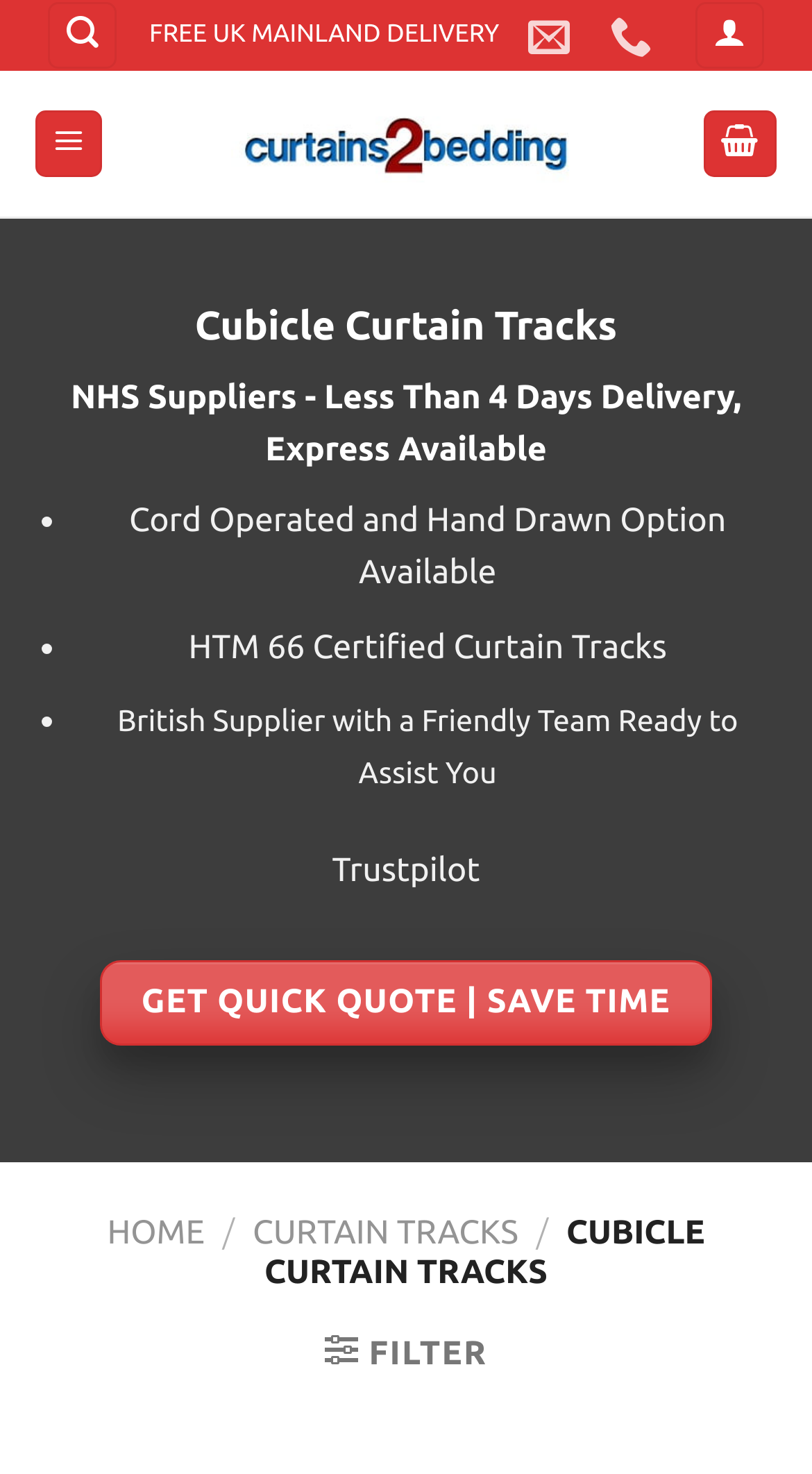Highlight the bounding box coordinates of the region I should click on to meet the following instruction: "Open the menu".

[0.042, 0.074, 0.126, 0.121]